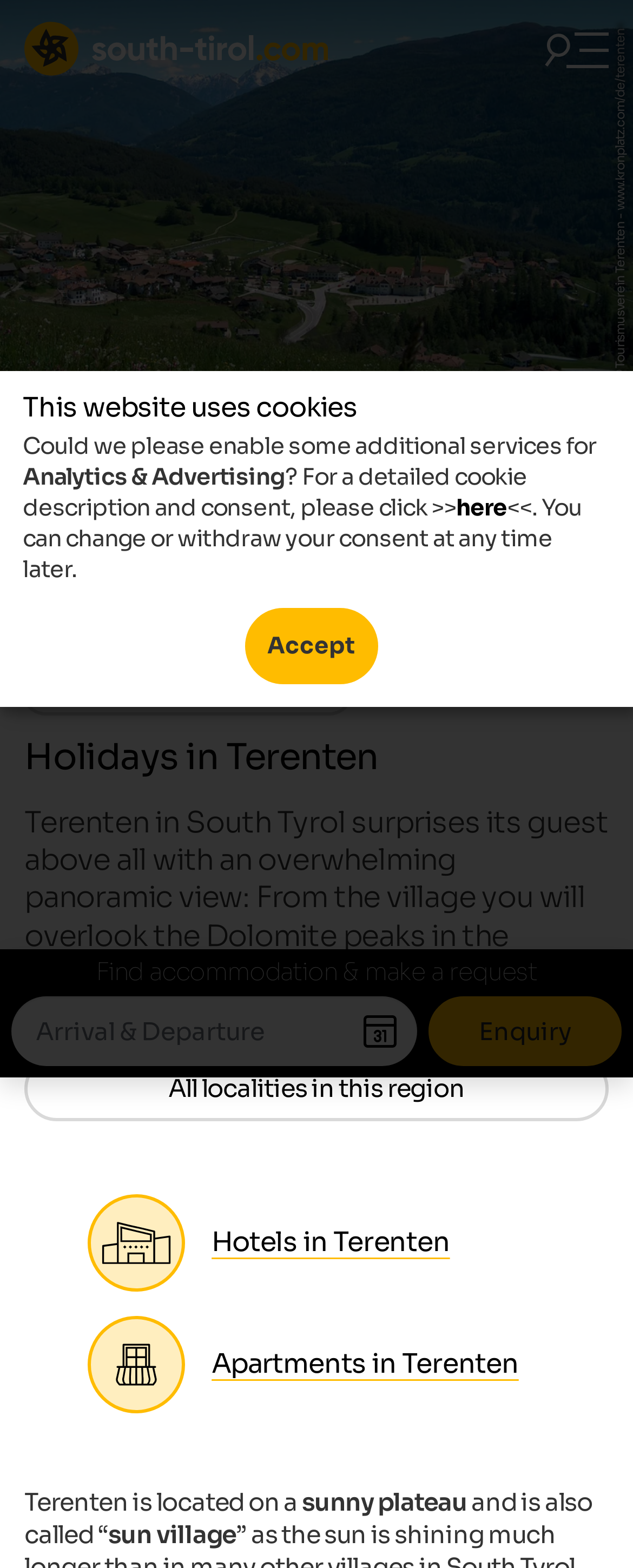Determine the main headline of the webpage and provide its text.

Holidays in Terenten